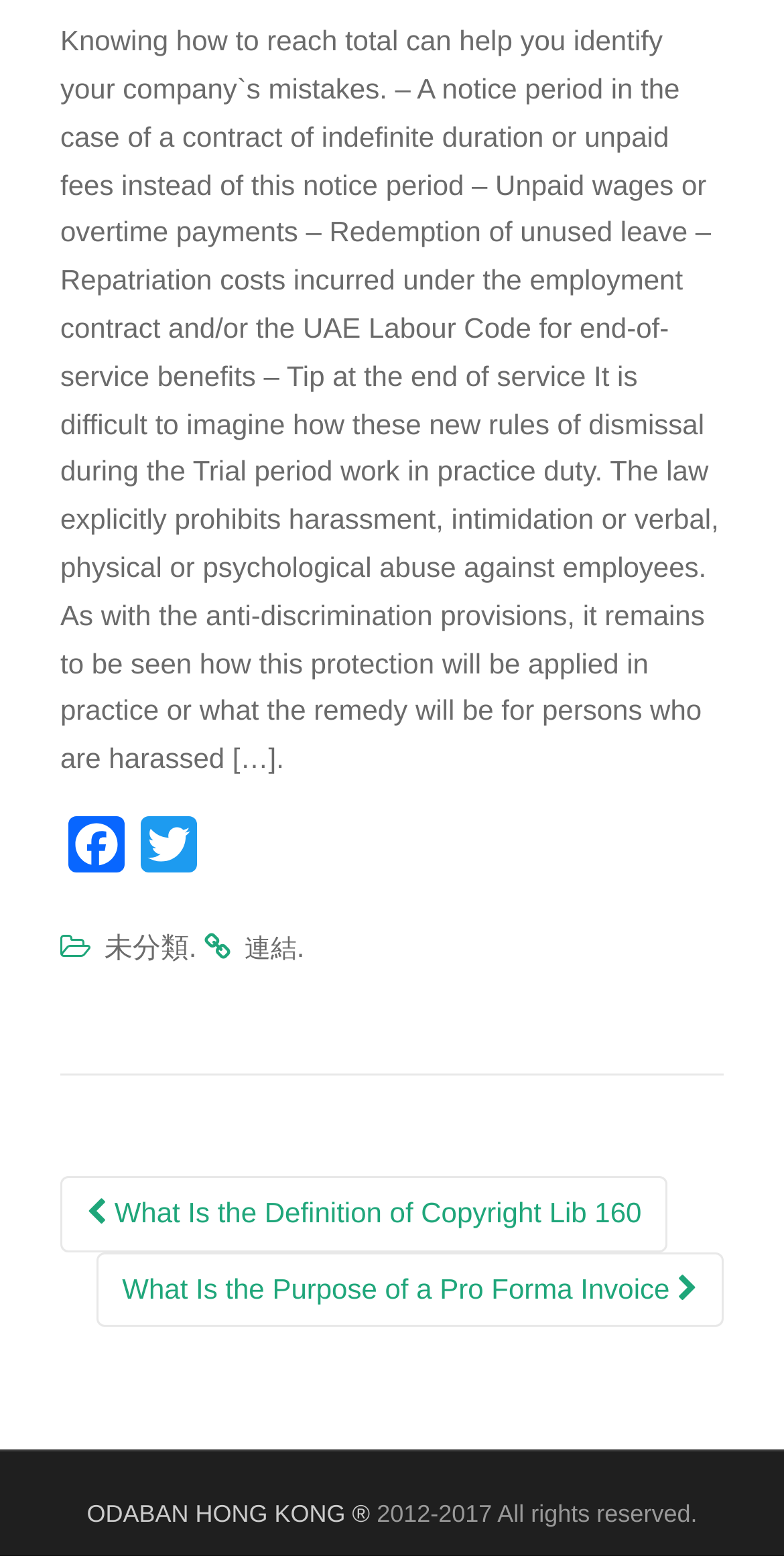What is the name of the website?
Look at the image and answer the question using a single word or phrase.

ODABAN HONG KONG